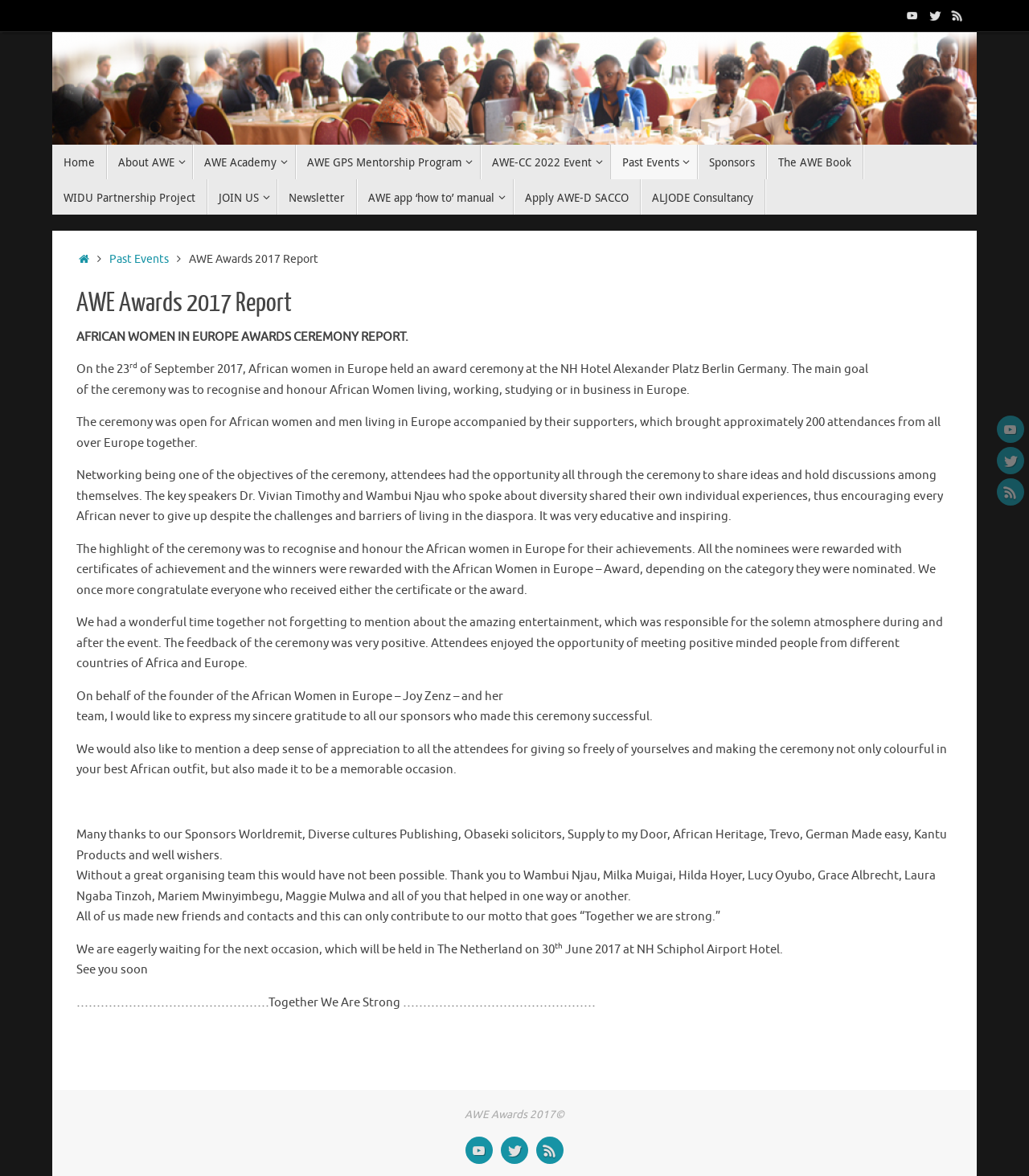How many attendees were there at the ceremony?
Refer to the screenshot and respond with a concise word or phrase.

approximately 200